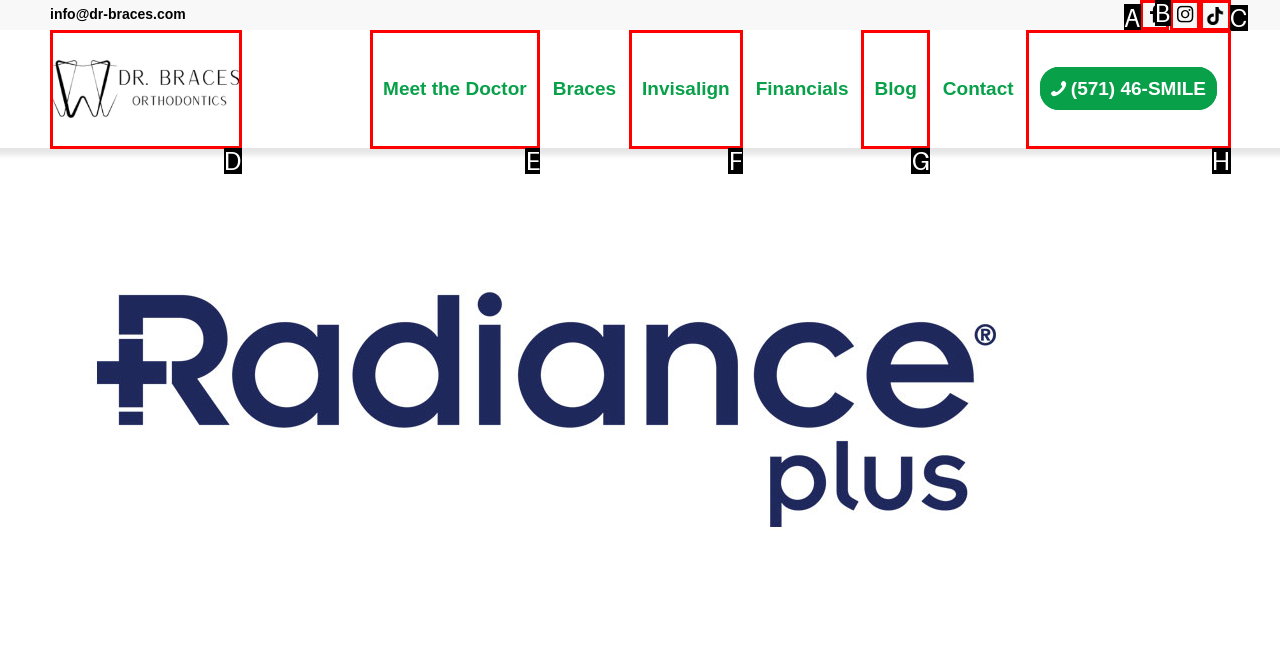Determine the HTML element to click for the instruction: View Dr Braces' Facebook page.
Answer with the letter corresponding to the correct choice from the provided options.

A